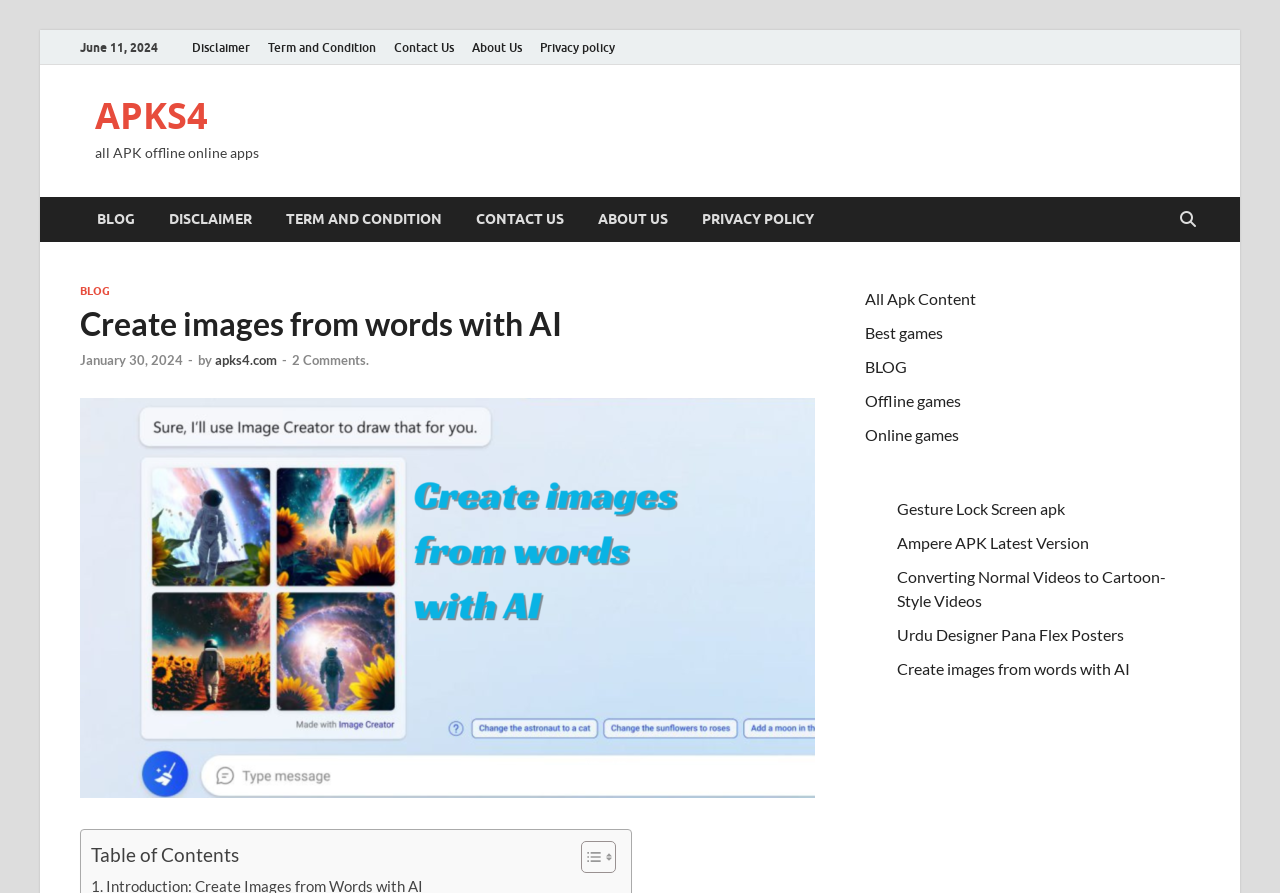Specify the bounding box coordinates of the area to click in order to follow the given instruction: "Click on Disclaimer."

[0.143, 0.034, 0.202, 0.073]